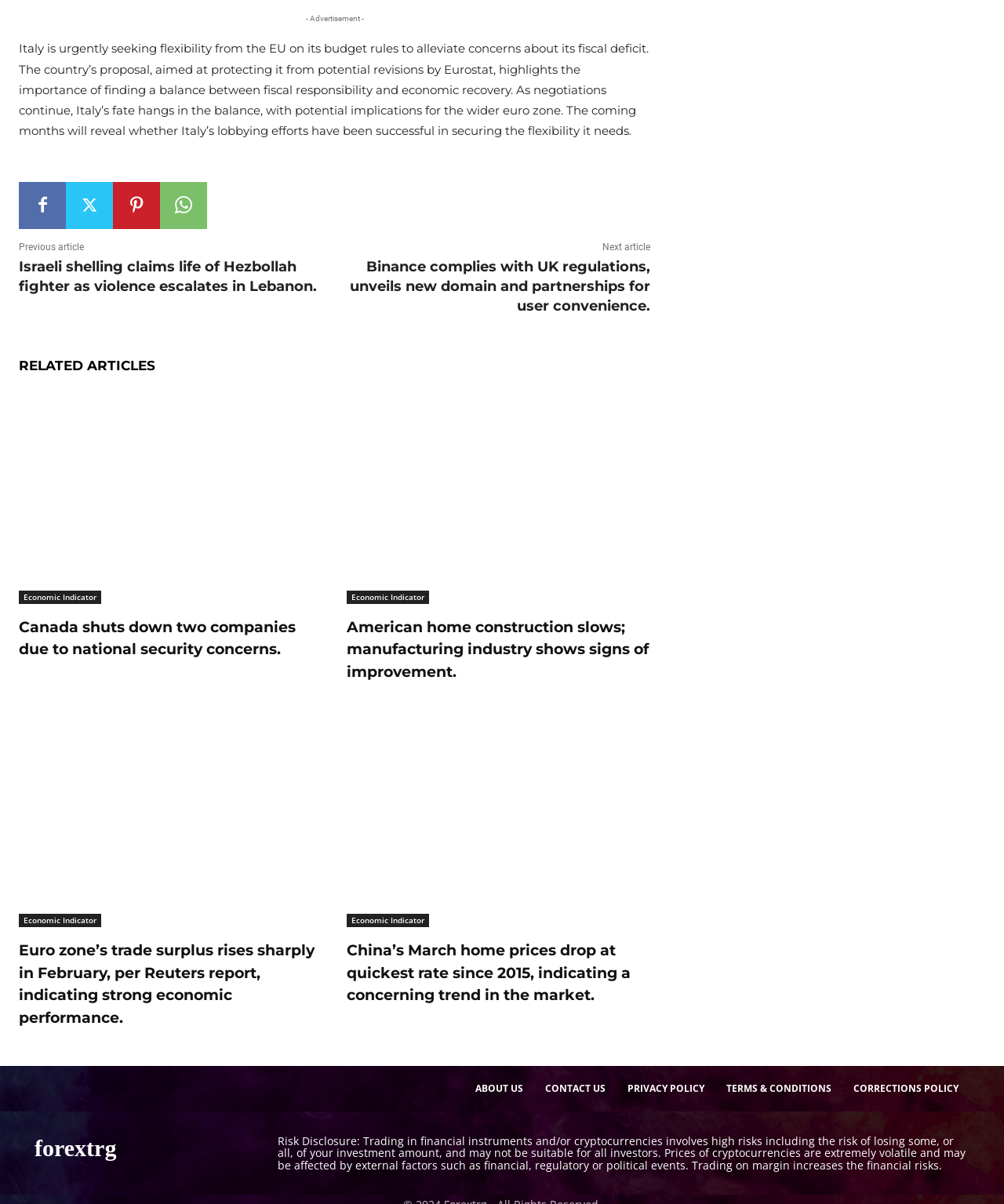Give a concise answer using only one word or phrase for this question:
What type of indicators are mentioned in the article?

Economic Indicators